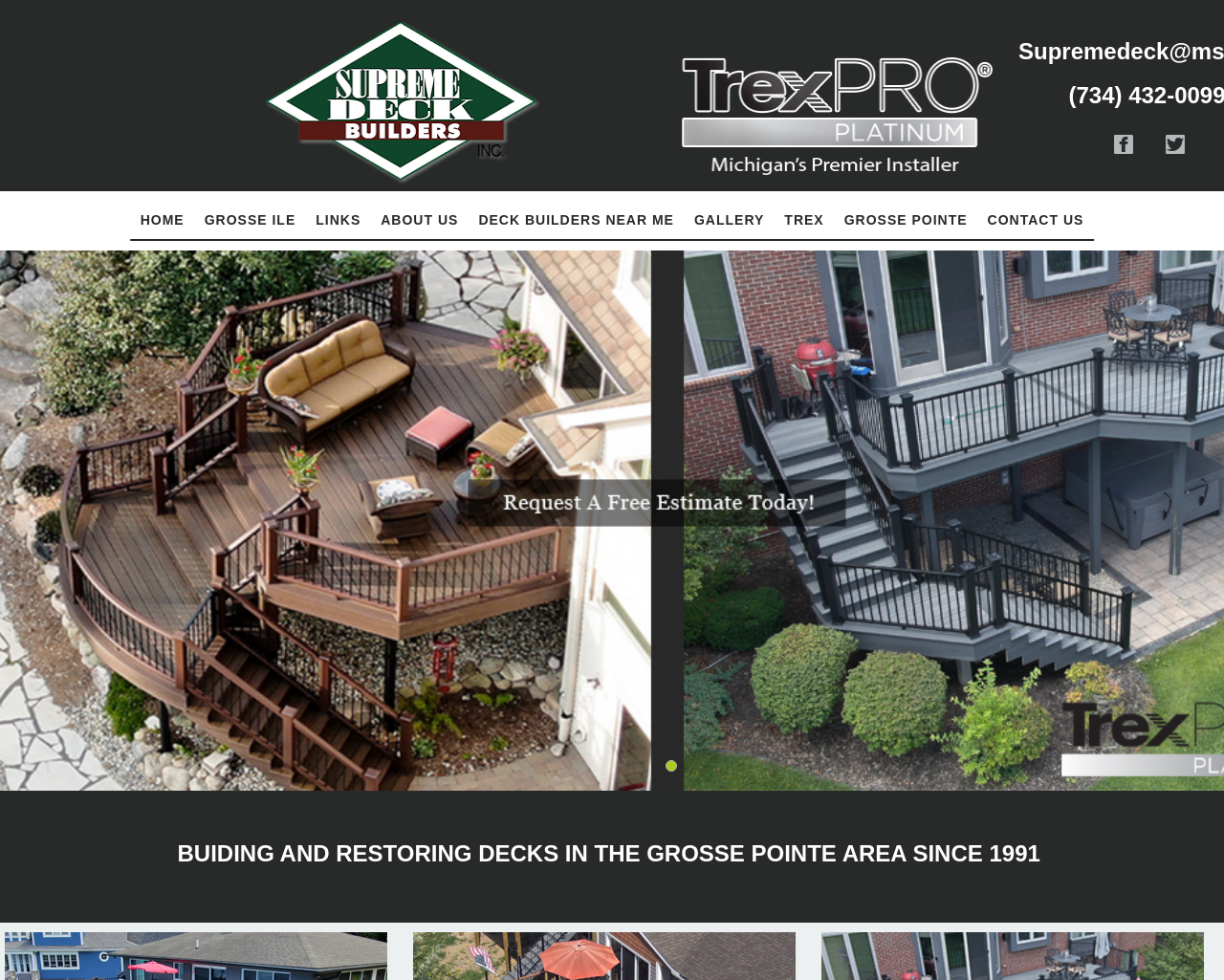Please answer the following question using a single word or phrase: 
Is there a contact page?

Yes